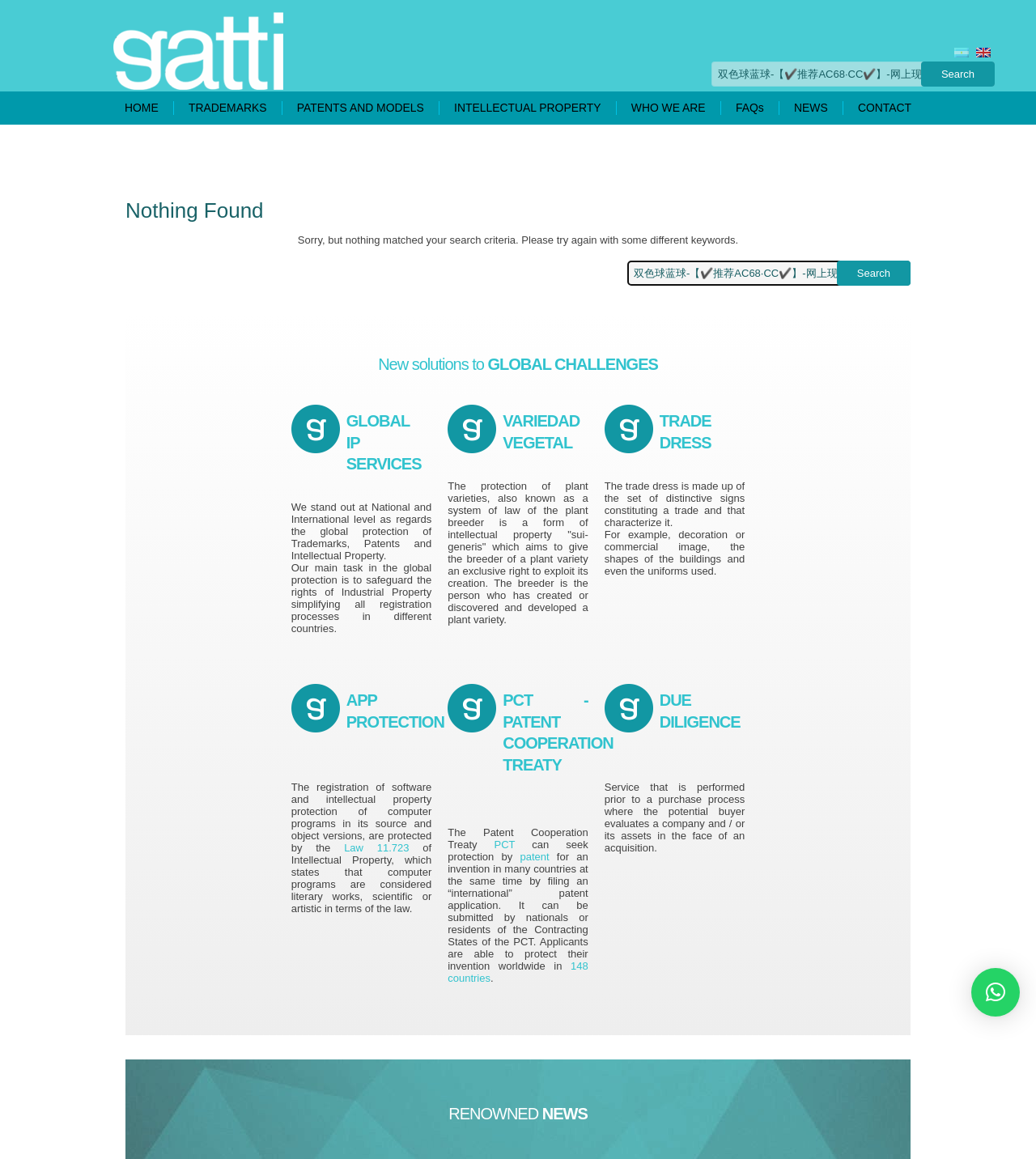What is the language of the webpage?
Using the image, provide a concise answer in one word or a short phrase.

English or Spanish